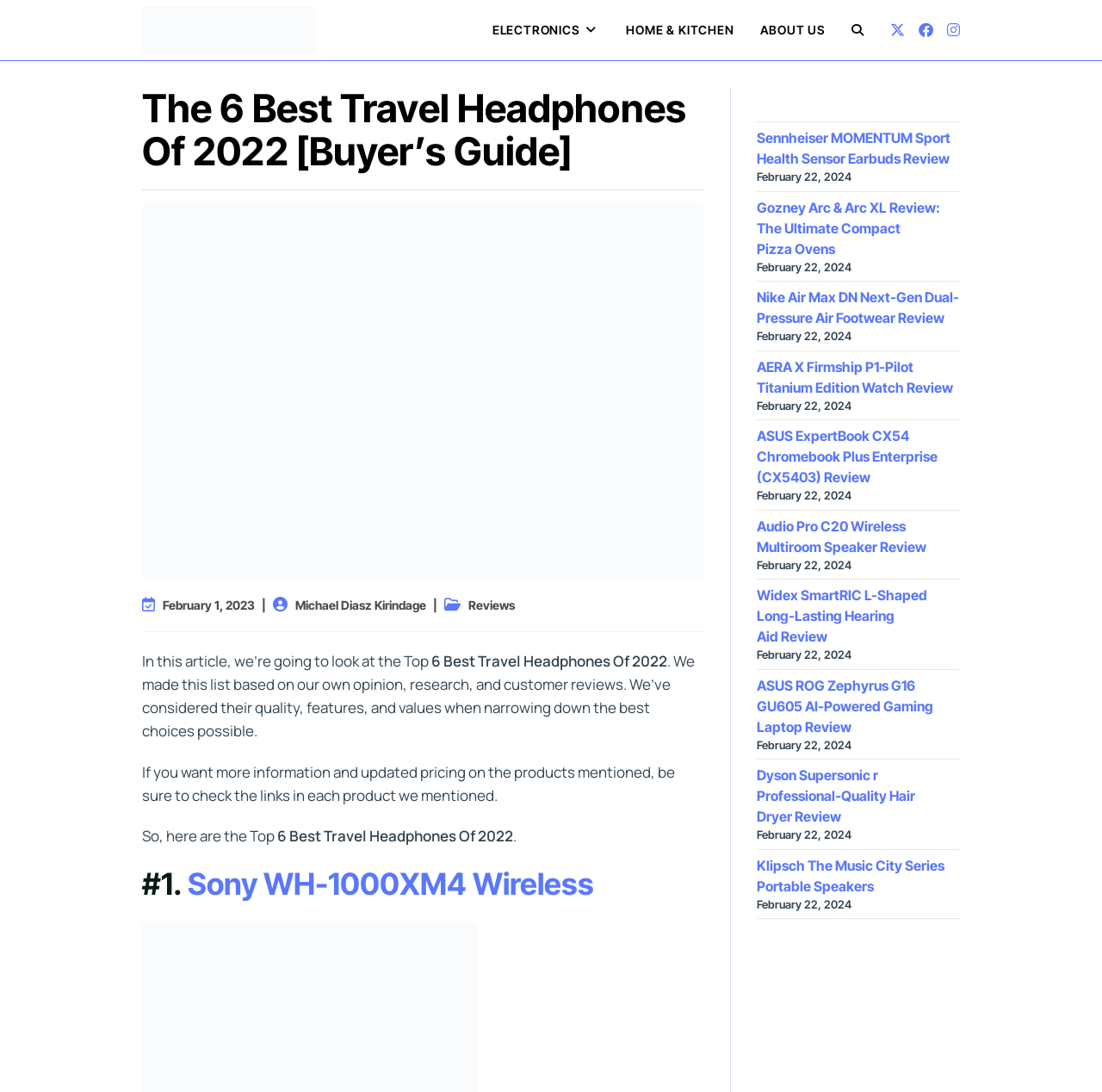Extract the bounding box of the UI element described as: "Michael Diasz Kirindage".

[0.268, 0.547, 0.387, 0.561]